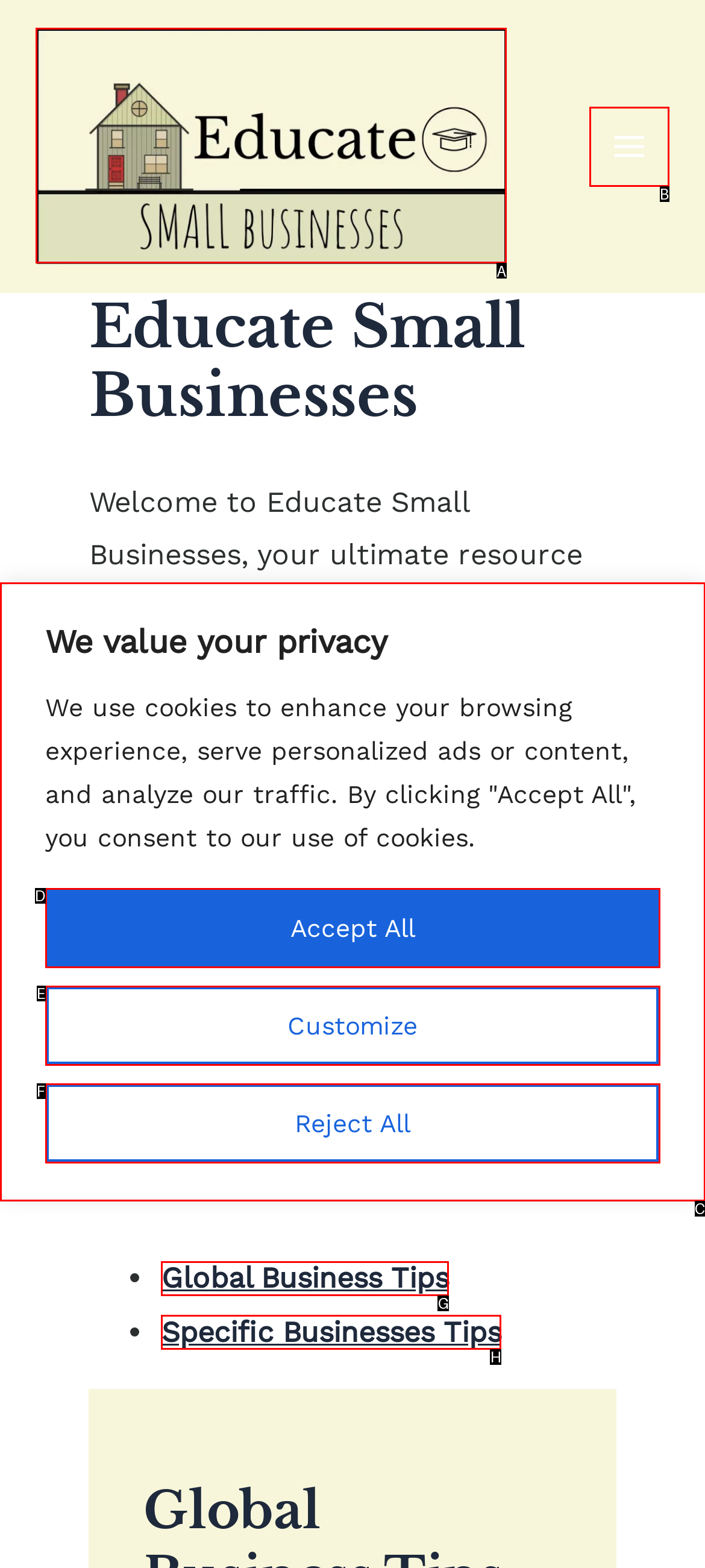Determine which HTML element to click for this task: Read article about DVLA Management Provide the letter of the selected choice.

None